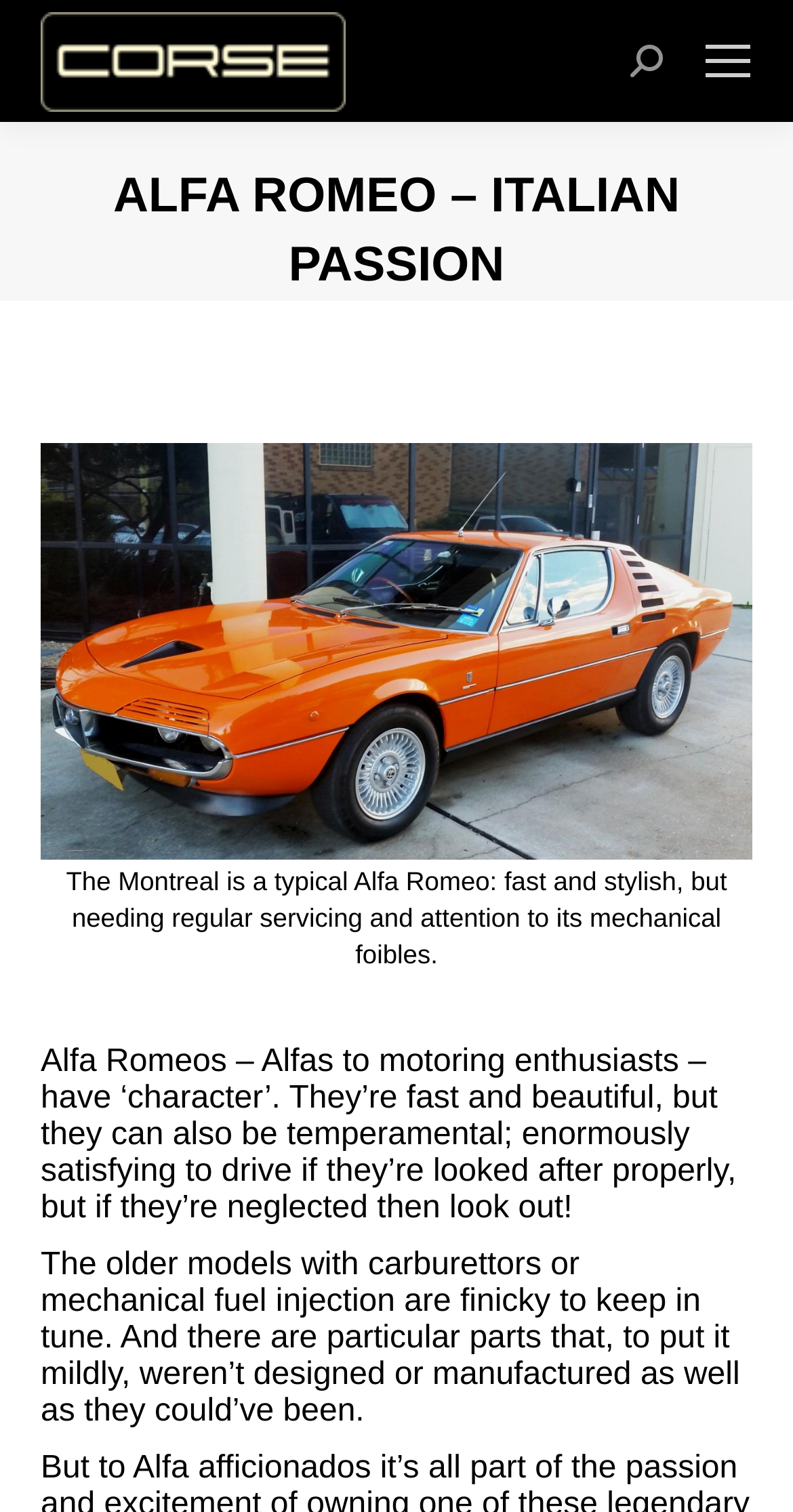Respond to the following query with just one word or a short phrase: 
What is the topic of the text?

Alfa Romeo